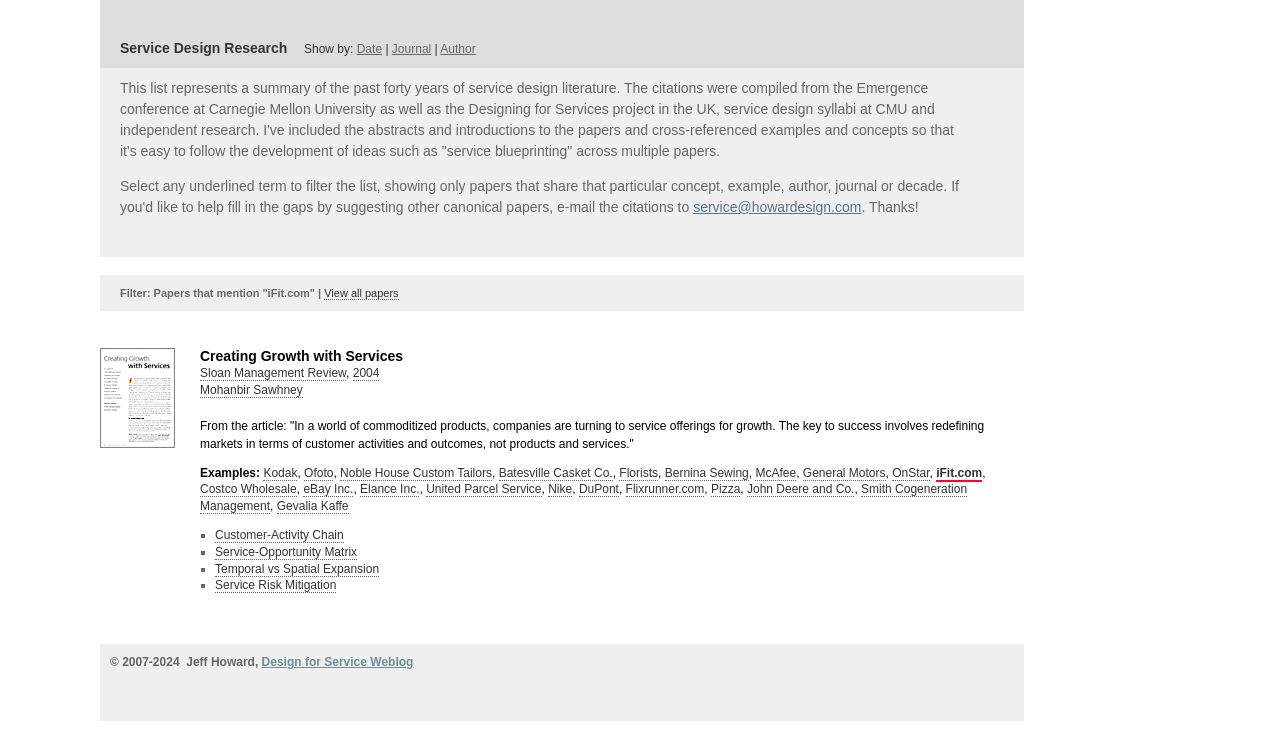What is the main topic of this webpage? Based on the image, give a response in one word or a short phrase.

Service Design Research